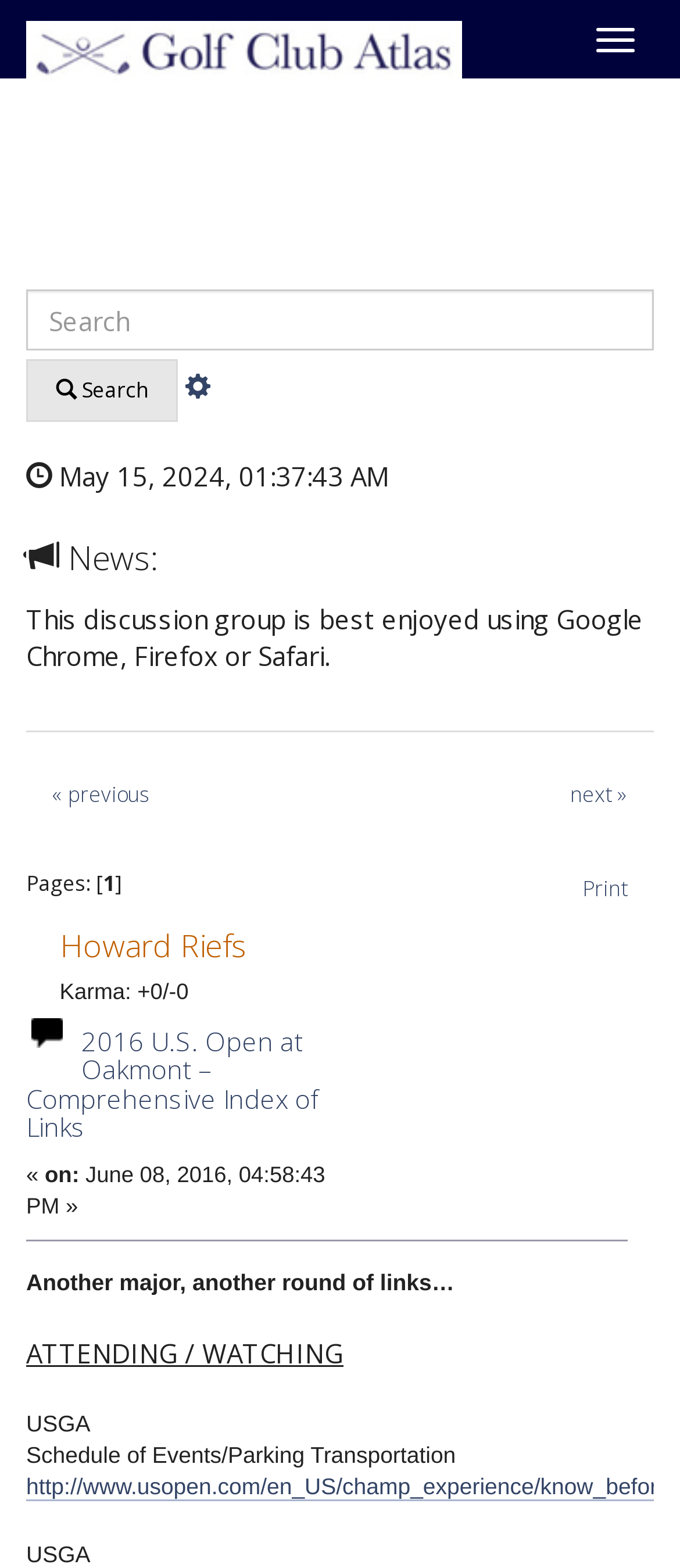Based on the image, please elaborate on the answer to the following question:
What is the name of the author?

I found the name of the author by looking at the heading 'Howard Riefs' which is located above the text 'Karma: +0/-0'.